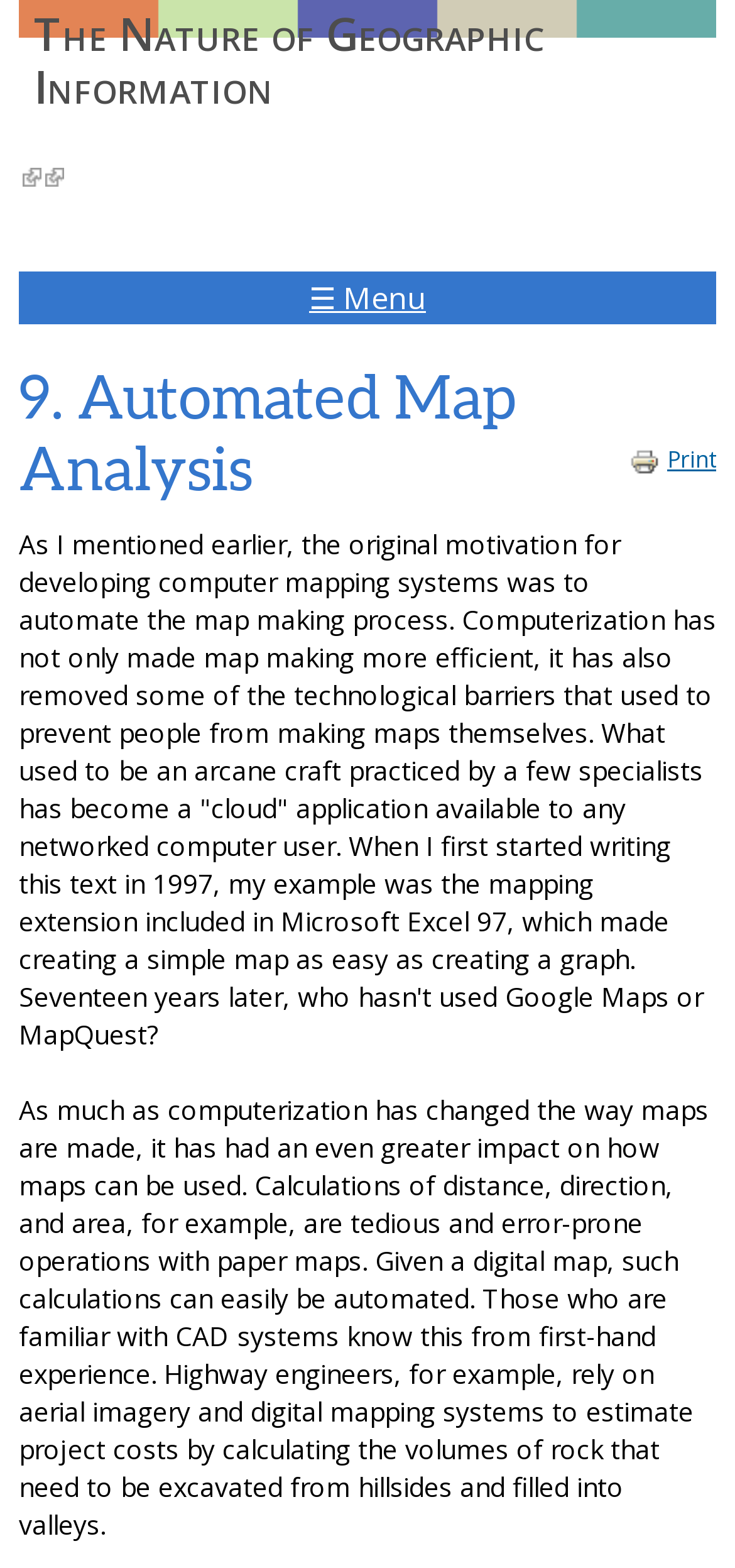Reply to the question below using a single word or brief phrase:
What is the main topic of this webpage?

Automated Map Analysis